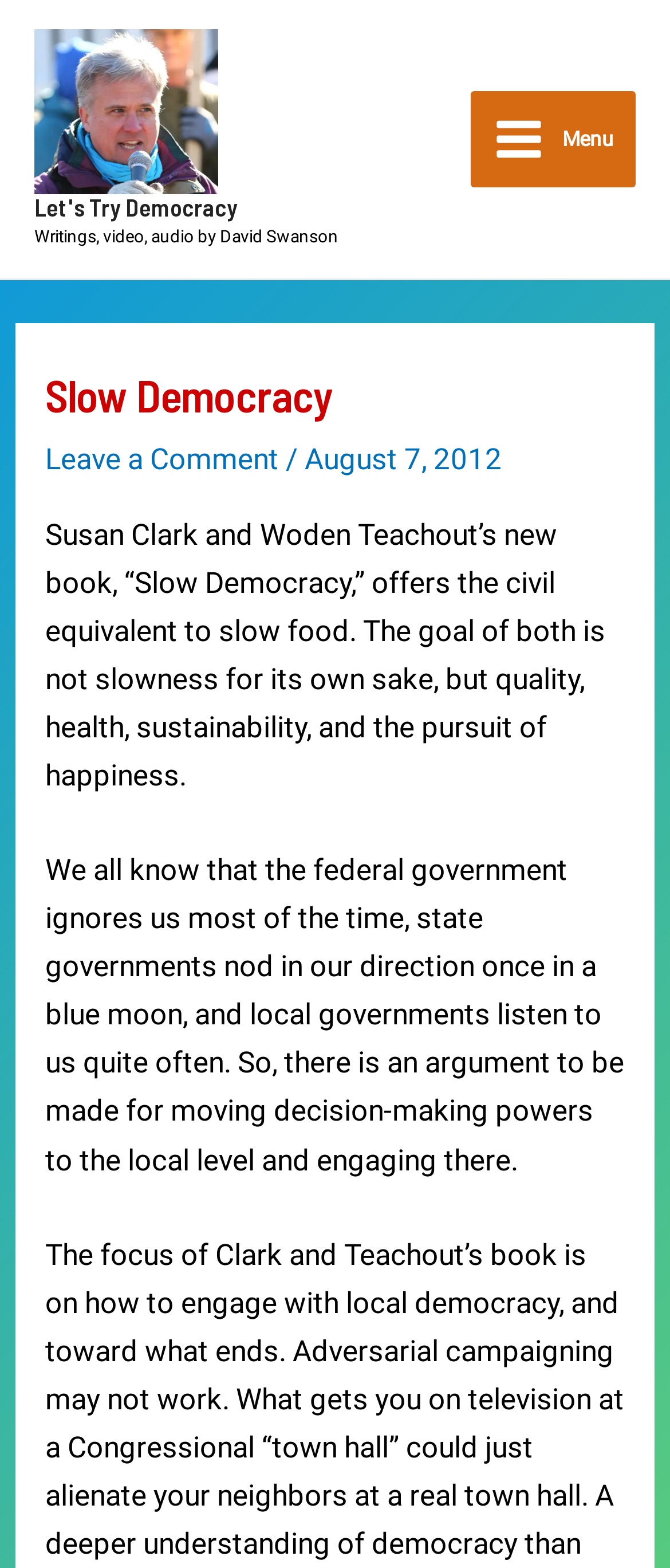Who are the authors of the book?
Give a one-word or short-phrase answer derived from the screenshot.

Susan Clark and Woden Teachout